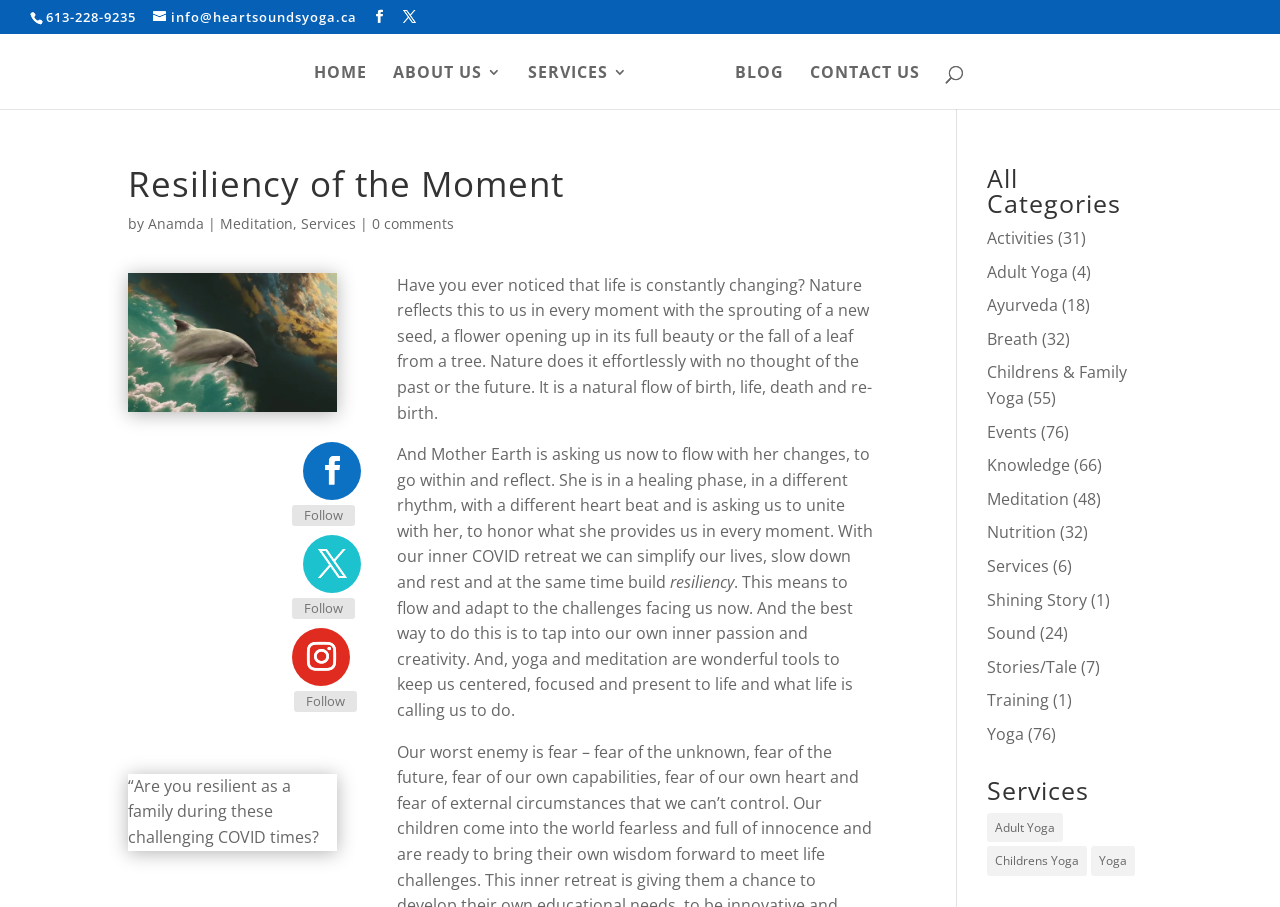Pinpoint the bounding box coordinates of the element you need to click to execute the following instruction: "Call the phone number". The bounding box should be represented by four float numbers between 0 and 1, in the format [left, top, right, bottom].

[0.036, 0.009, 0.106, 0.028]